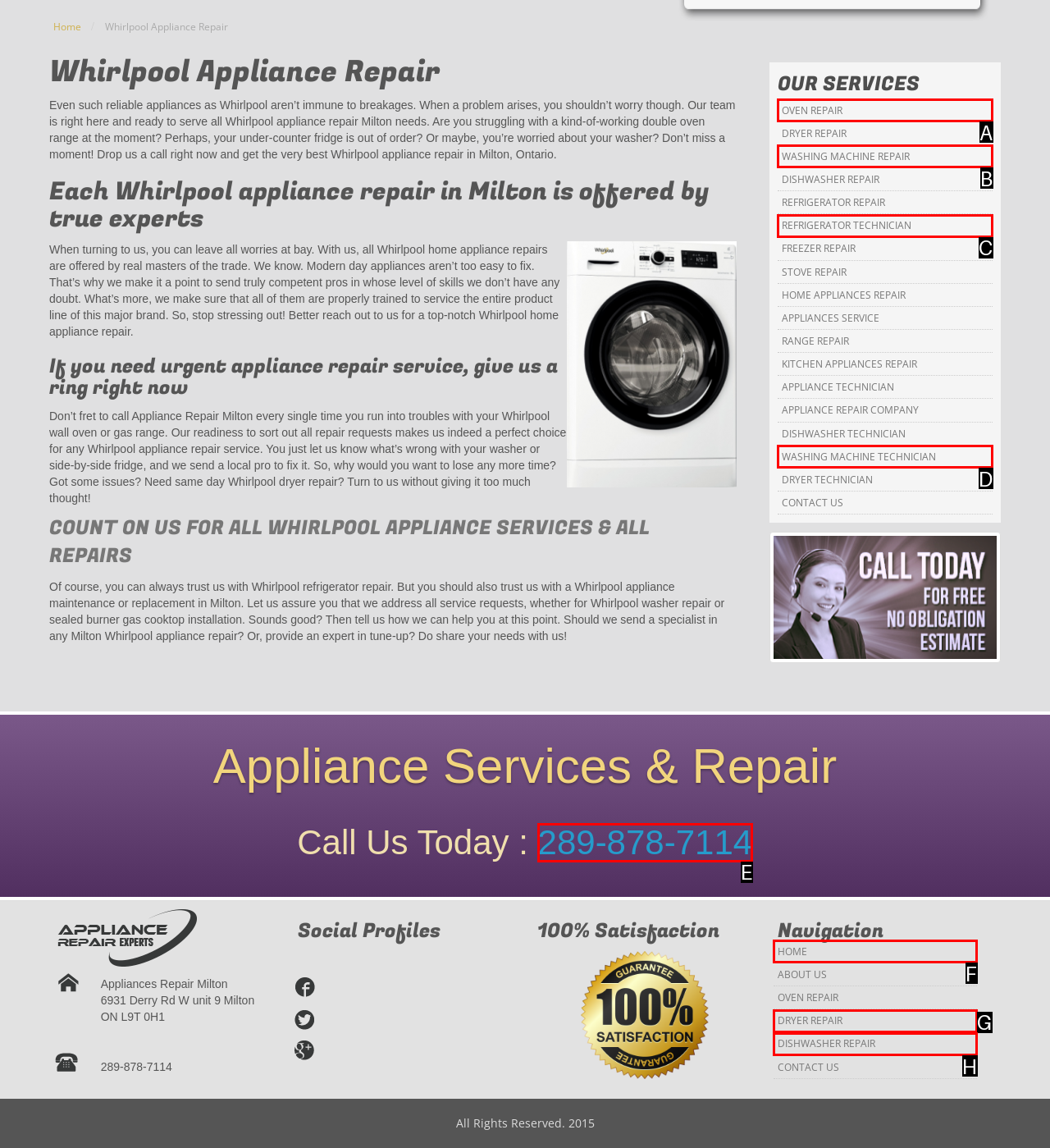Identify the letter of the UI element that fits the description: Washing Machine Technician
Respond with the letter of the option directly.

D